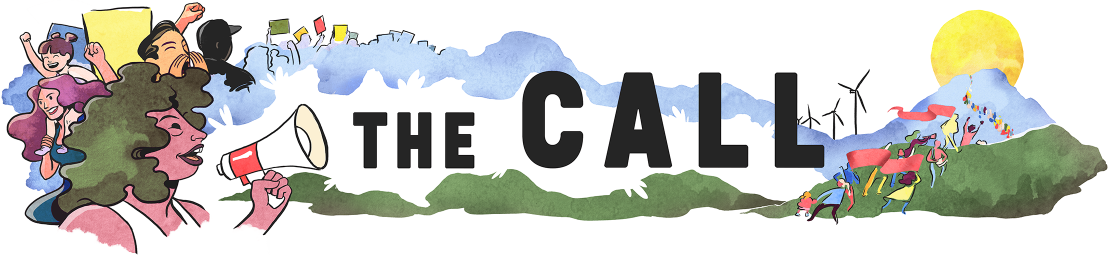What is depicted in the background of the image?
Refer to the image and respond with a one-word or short-phrase answer.

a watercolor landscape